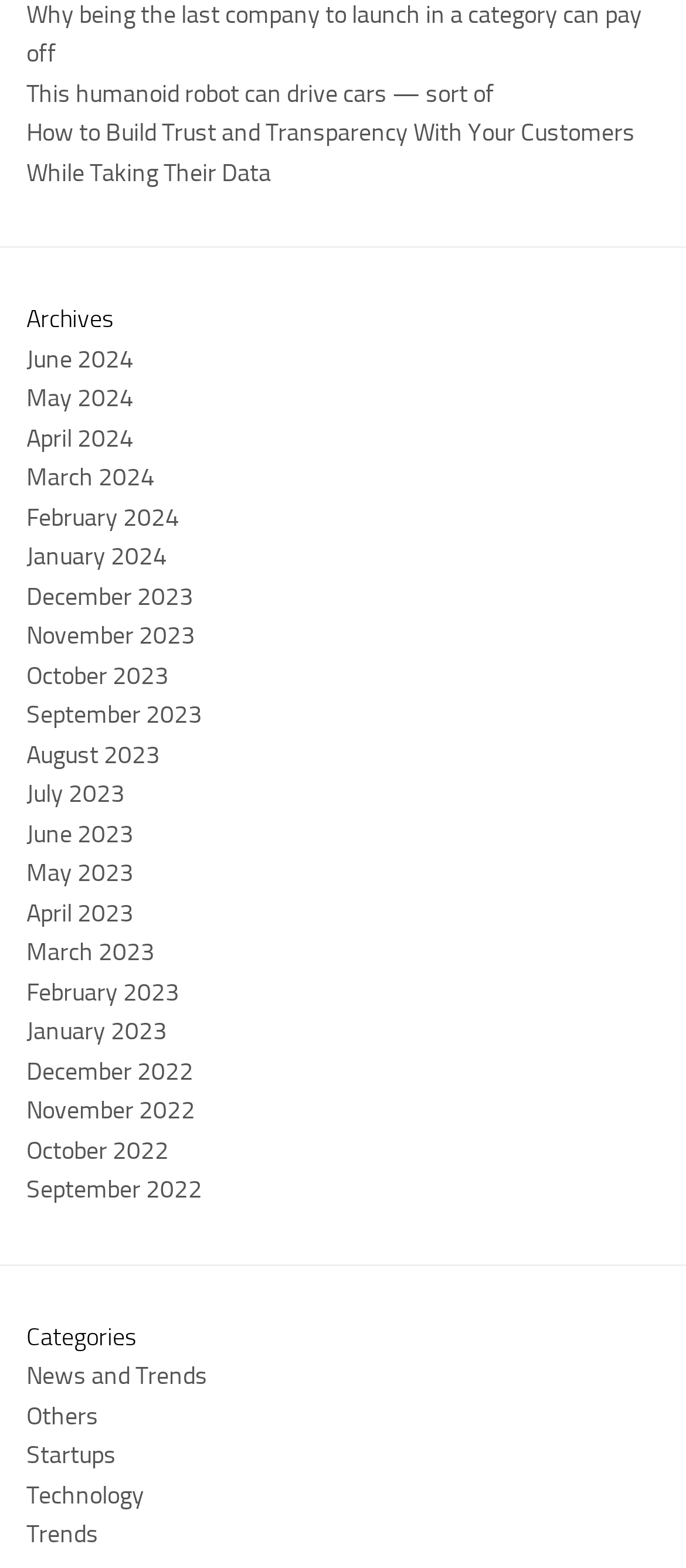Find the bounding box coordinates for the UI element whose description is: "News and Trends". The coordinates should be four float numbers between 0 and 1, in the format [left, top, right, bottom].

[0.038, 0.868, 0.303, 0.887]